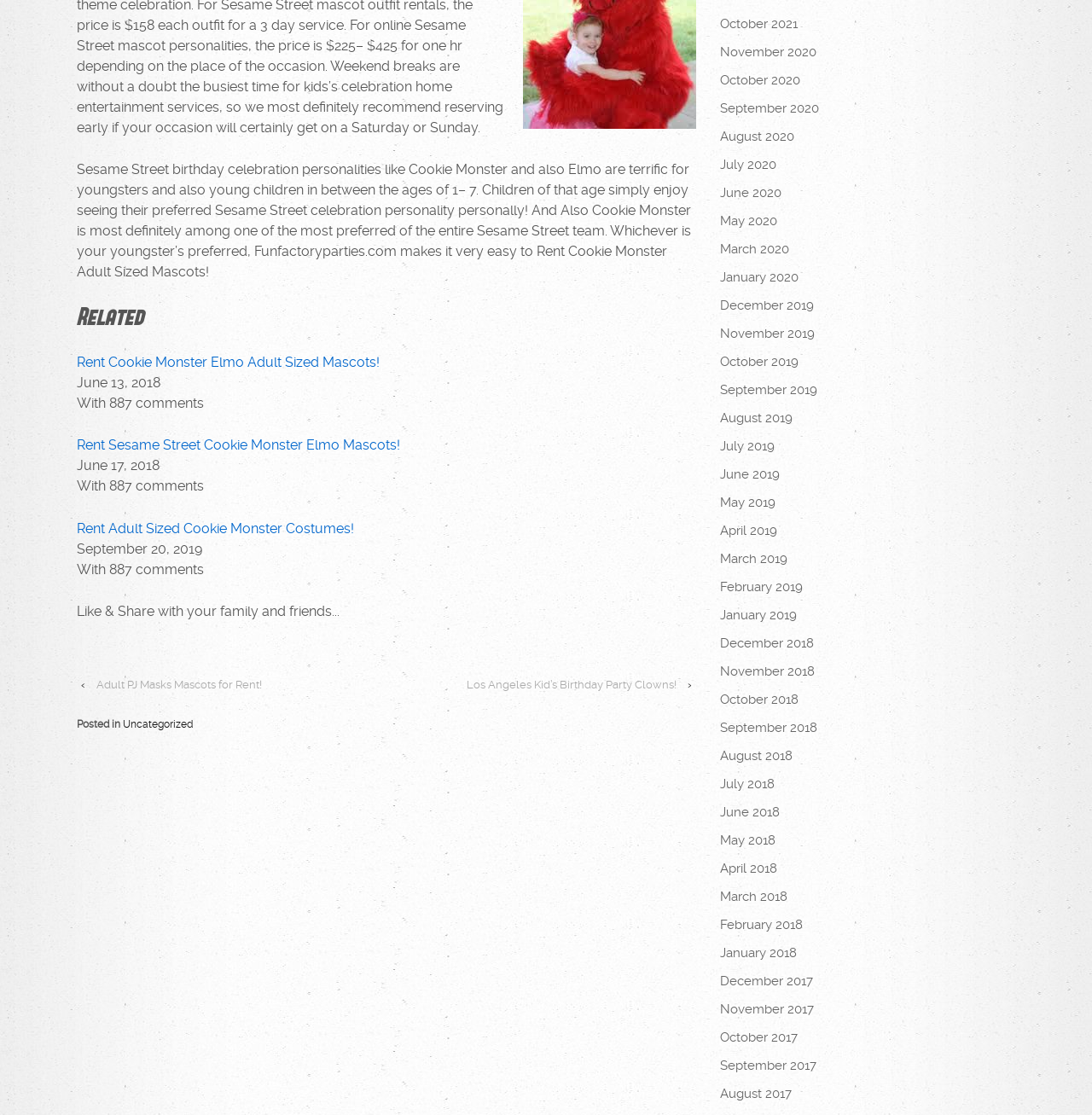Find the bounding box coordinates of the element I should click to carry out the following instruction: "View posts from October 2021".

[0.659, 0.009, 0.838, 0.035]